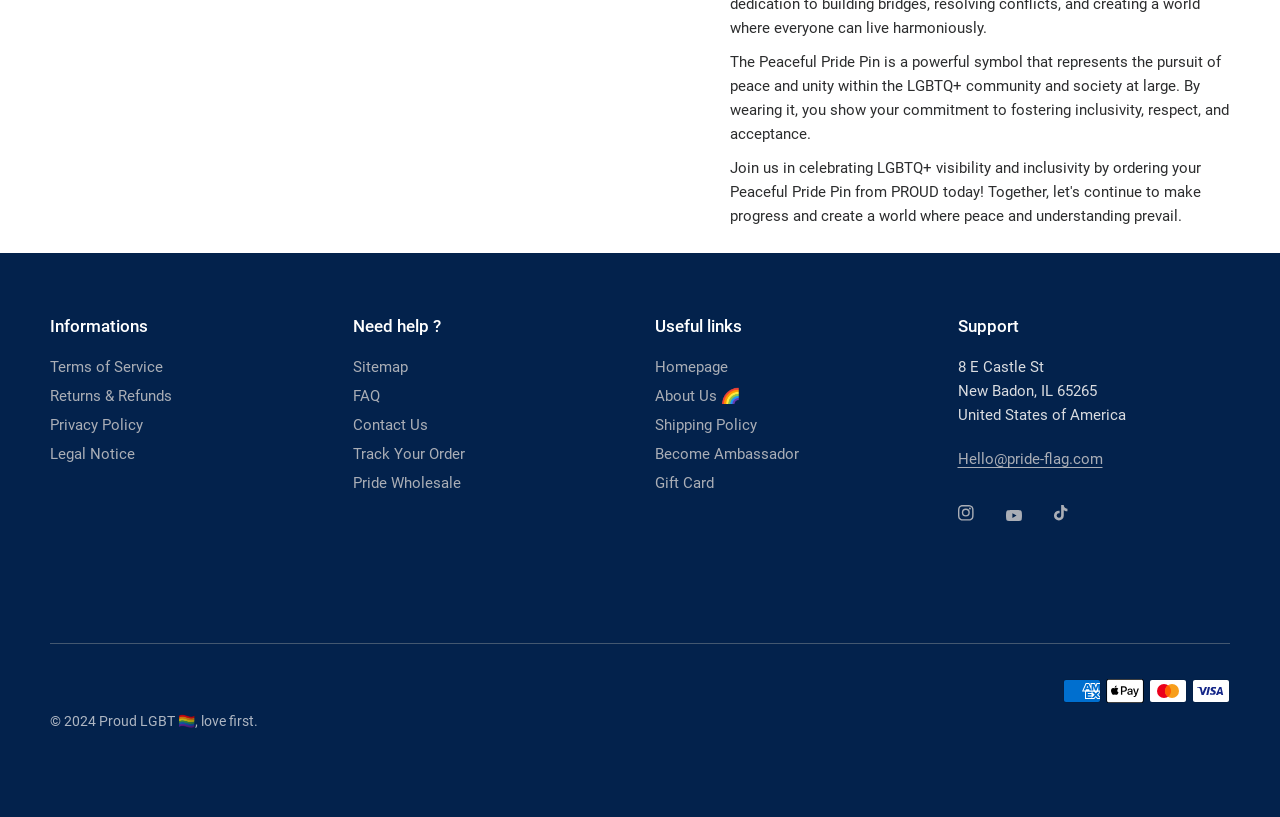What is the contact email of the company? Examine the screenshot and reply using just one word or a brief phrase.

Hello@pride-flag.com